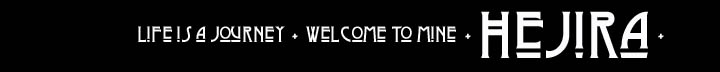Please respond to the question using a single word or phrase:
What is the style of the title 'Hejira'?

Bold and artistic